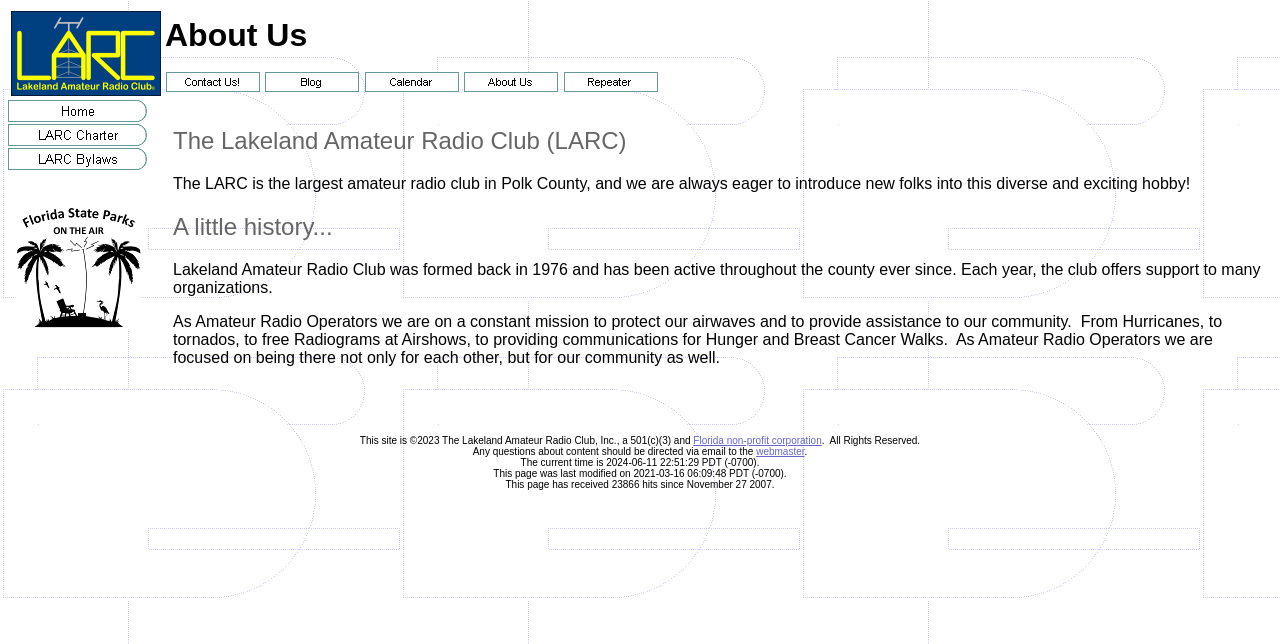What is the current time according to the webpage?
Answer the question with a single word or phrase by looking at the picture.

2024-06-11 22:51:29 PDT